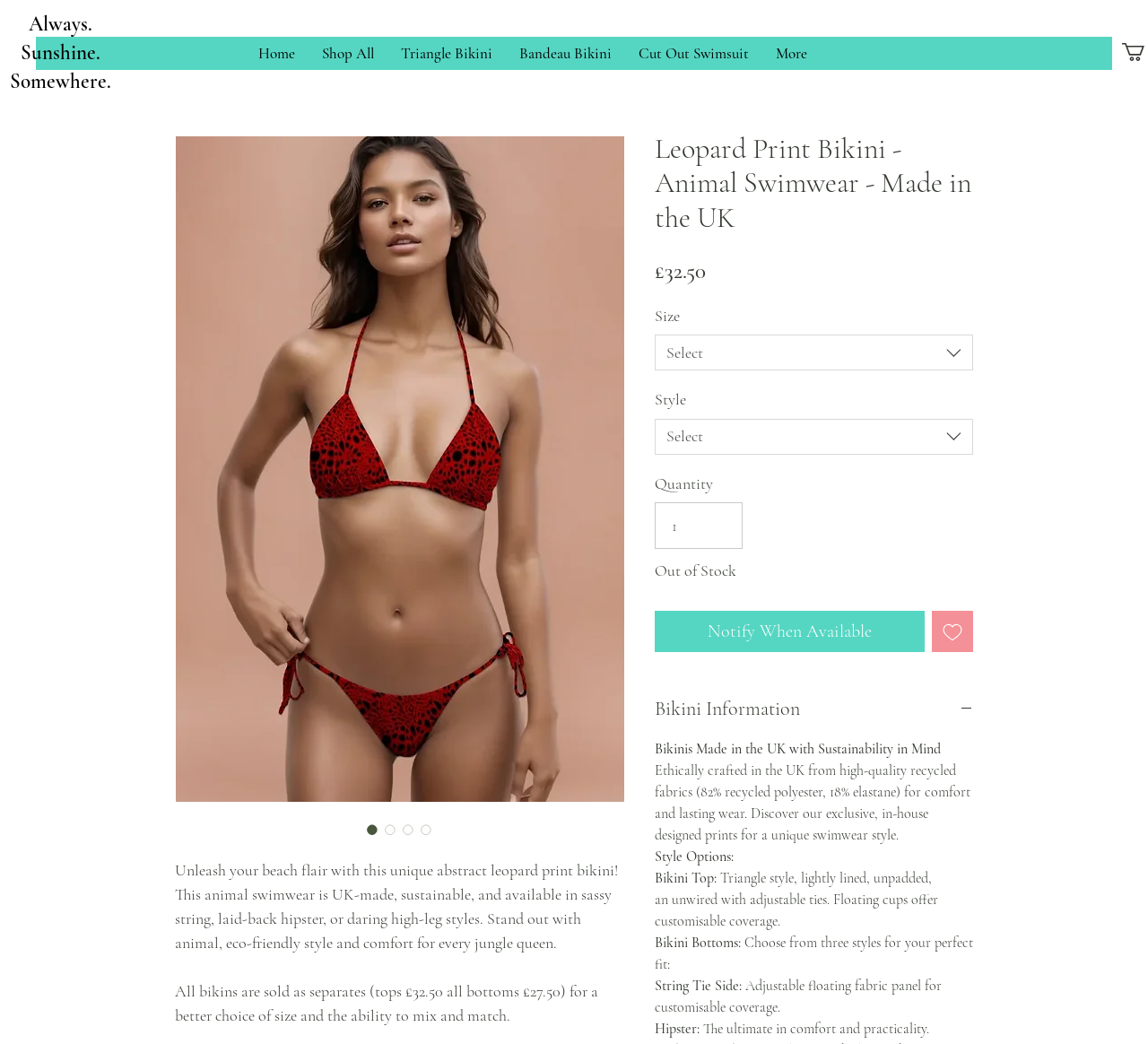What is the material used to make the bikinis?
Please use the image to deliver a detailed and complete answer.

I found the answer by reading the text 'Ethically crafted in the UK from high-quality recycled fabrics (82% recycled polyester, 18% elastane) for comfort and lasting wear.' which mentions the materials used to make the bikinis.